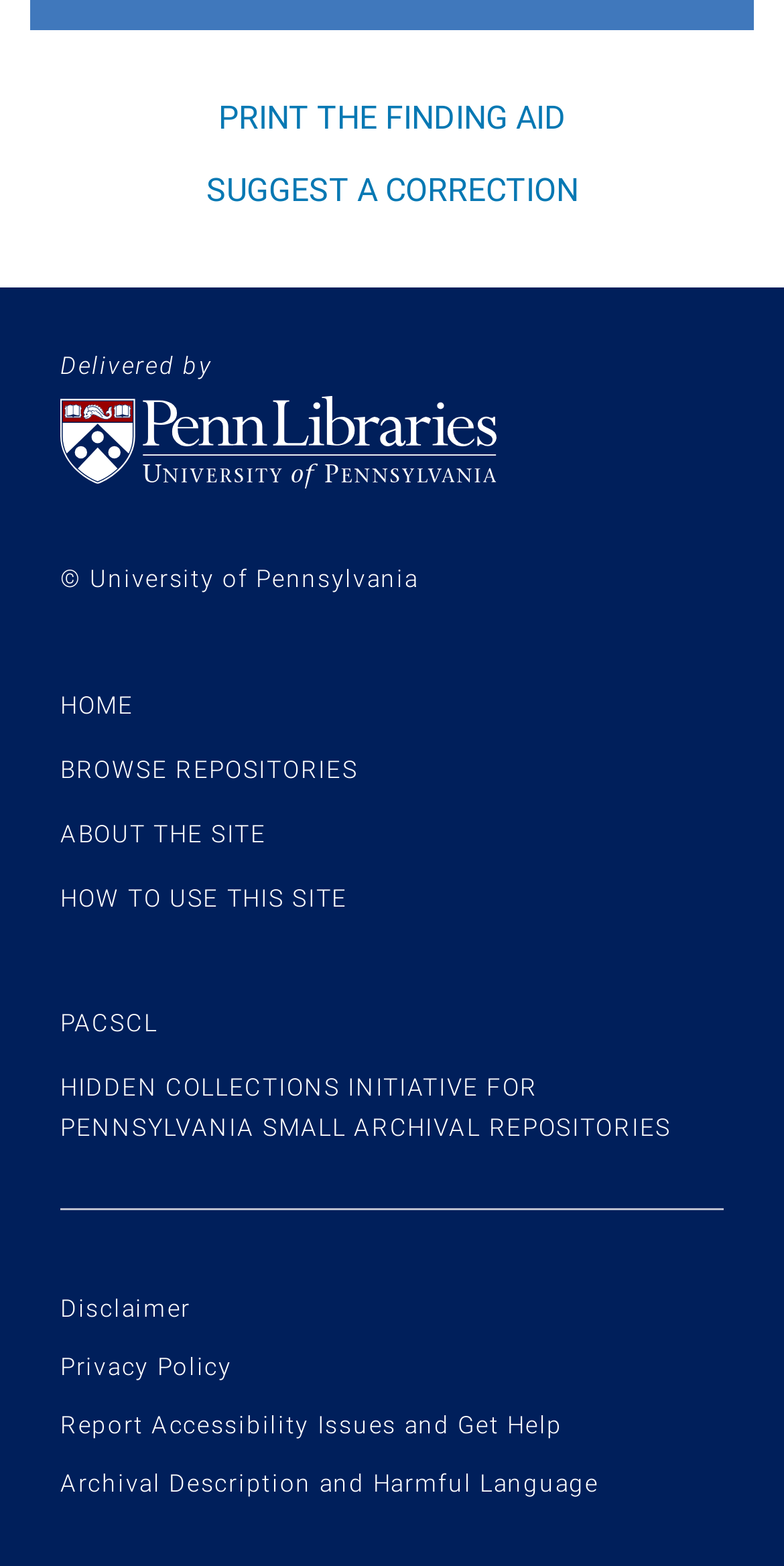Determine the bounding box coordinates for the area that needs to be clicked to fulfill this task: "Print the finding aid". The coordinates must be given as four float numbers between 0 and 1, i.e., [left, top, right, bottom].

[0.263, 0.057, 0.737, 0.093]